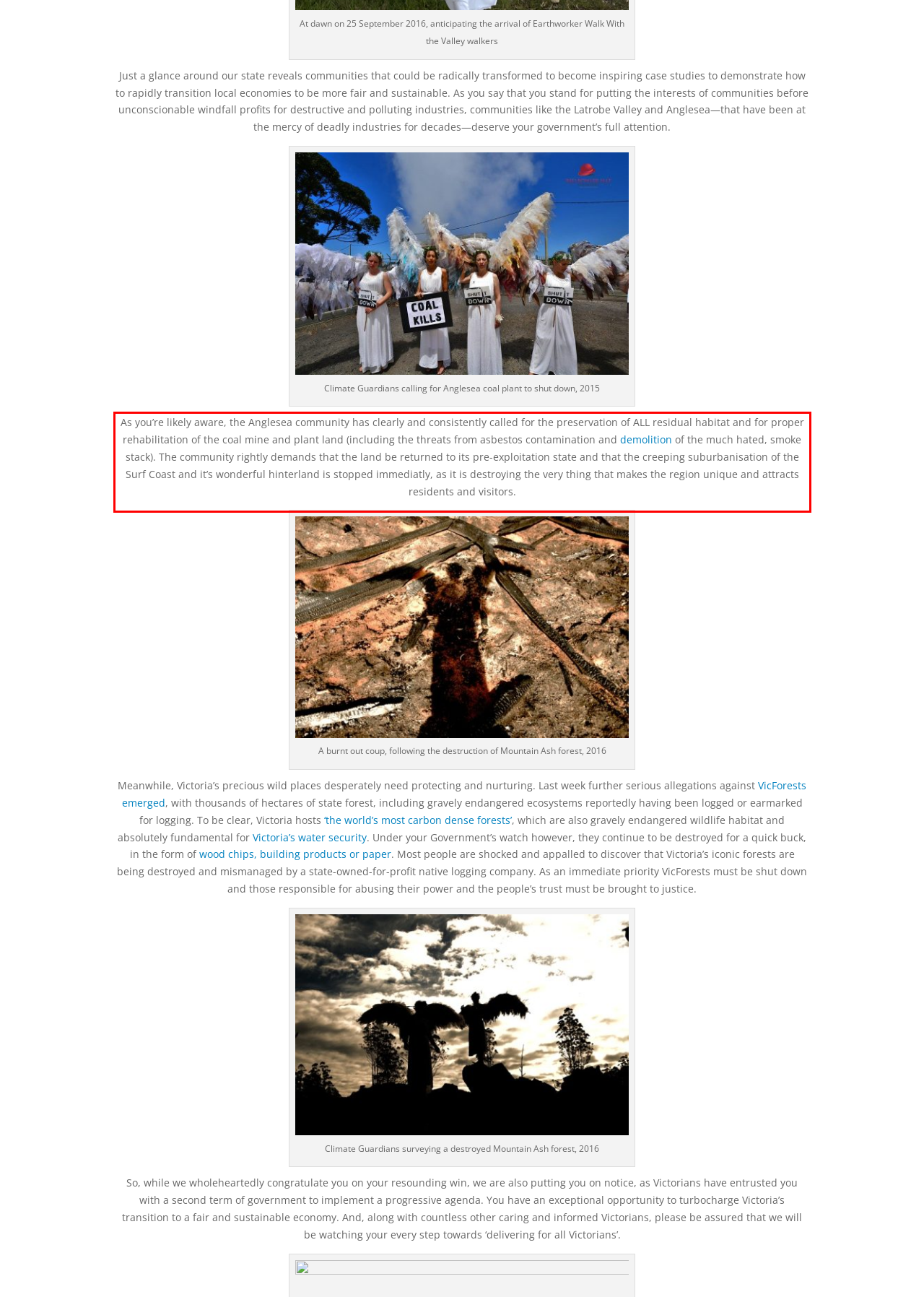Using the webpage screenshot, recognize and capture the text within the red bounding box.

As you’re likely aware, the Anglesea community has clearly and consistently called for the preservation of ALL residual habitat and for proper rehabilitation of the coal mine and plant land (including the threats from asbestos contamination and demolition of the much hated, smoke stack). The community rightly demands that the land be returned to its pre-exploitation state and that the creeping suburbanisation of the Surf Coast and it’s wonderful hinterland is stopped immediatly, as it is destroying the very thing that makes the region unique and attracts residents and visitors.